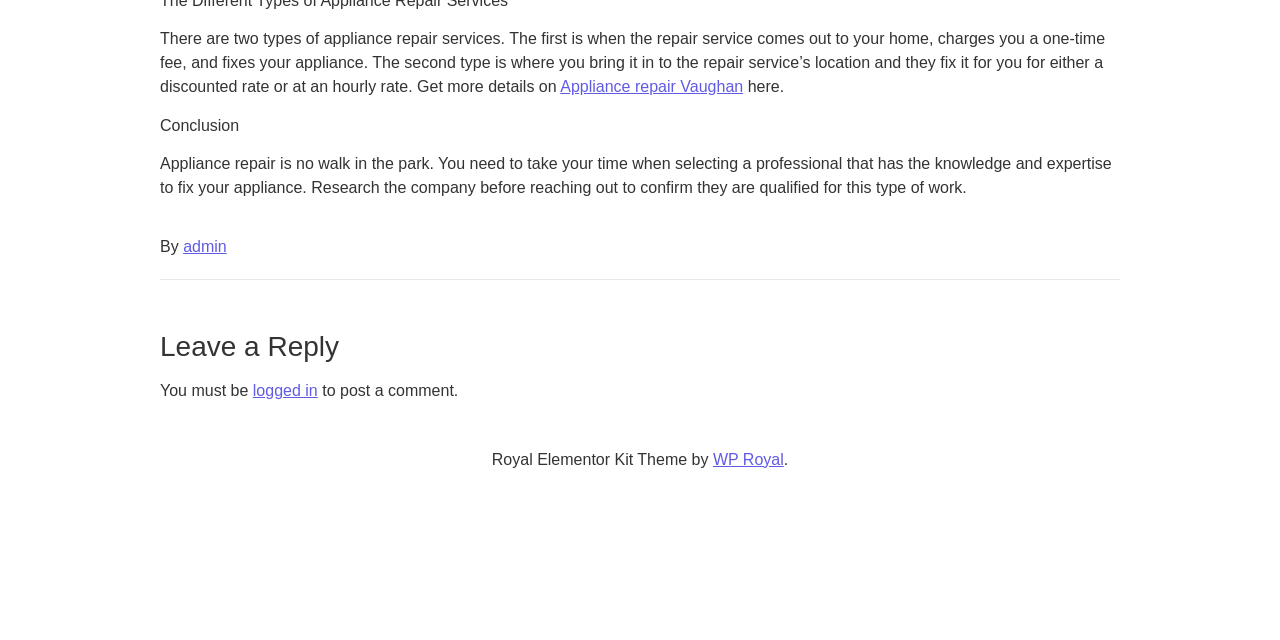Given the element description WP Royal, identify the bounding box coordinates for the UI element on the webpage screenshot. The format should be (top-left x, top-left y, bottom-right x, bottom-right y), with values between 0 and 1.

[0.557, 0.704, 0.612, 0.73]